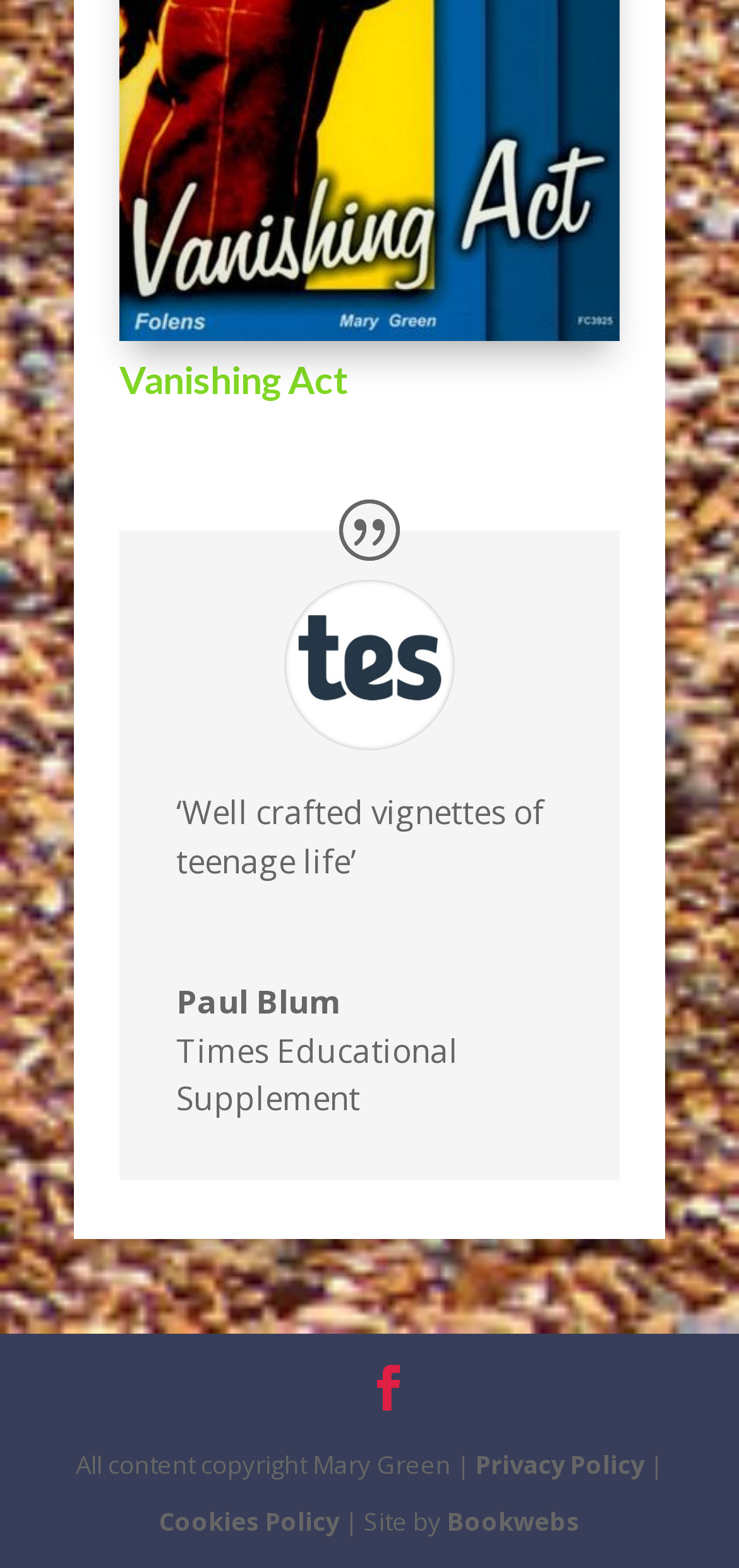Identify and provide the bounding box for the element described by: "Cookies Policy".

[0.215, 0.96, 0.459, 0.981]